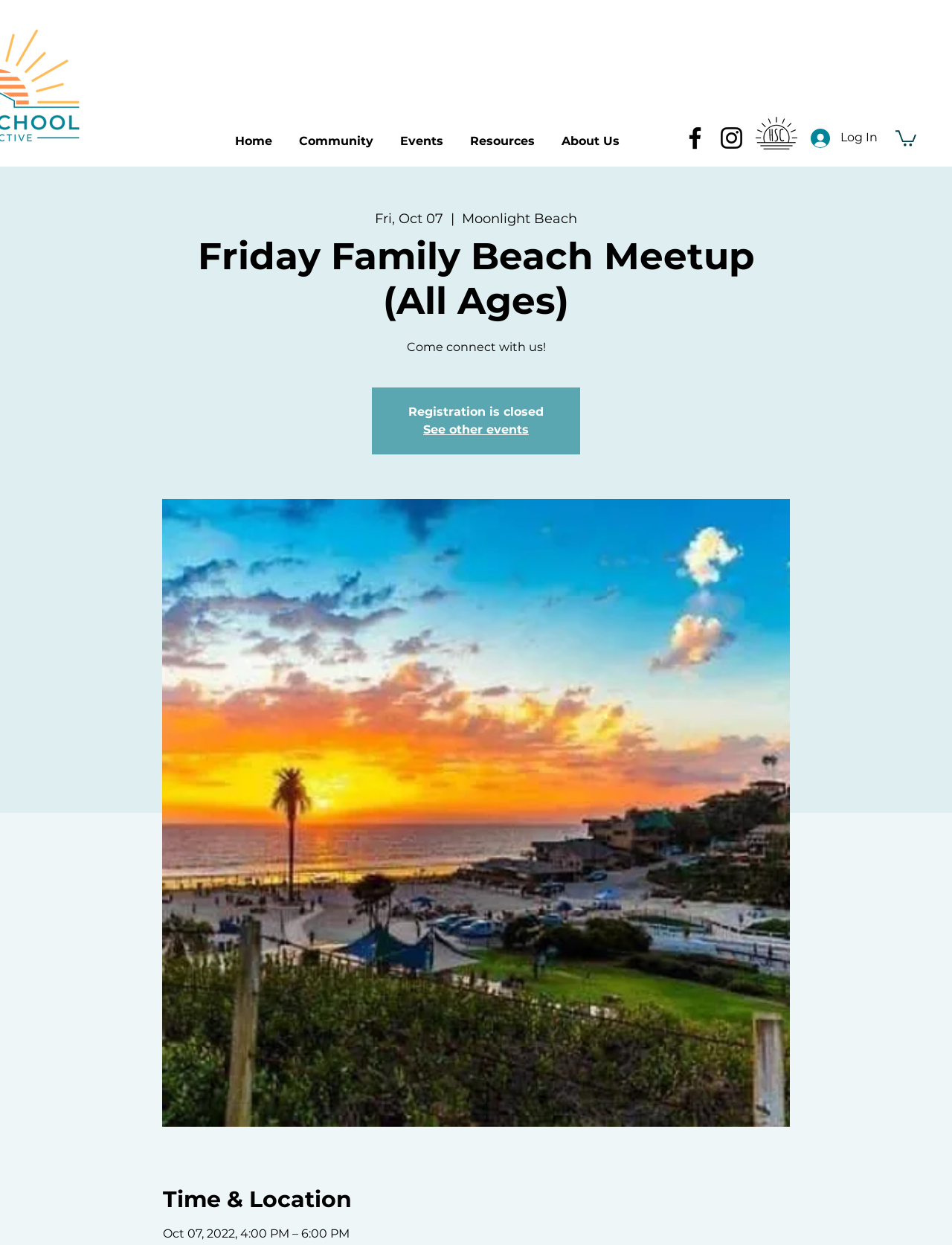Please determine the bounding box coordinates of the clickable area required to carry out the following instruction: "Sign up and manage updates by email". The coordinates must be four float numbers between 0 and 1, represented as [left, top, right, bottom].

None